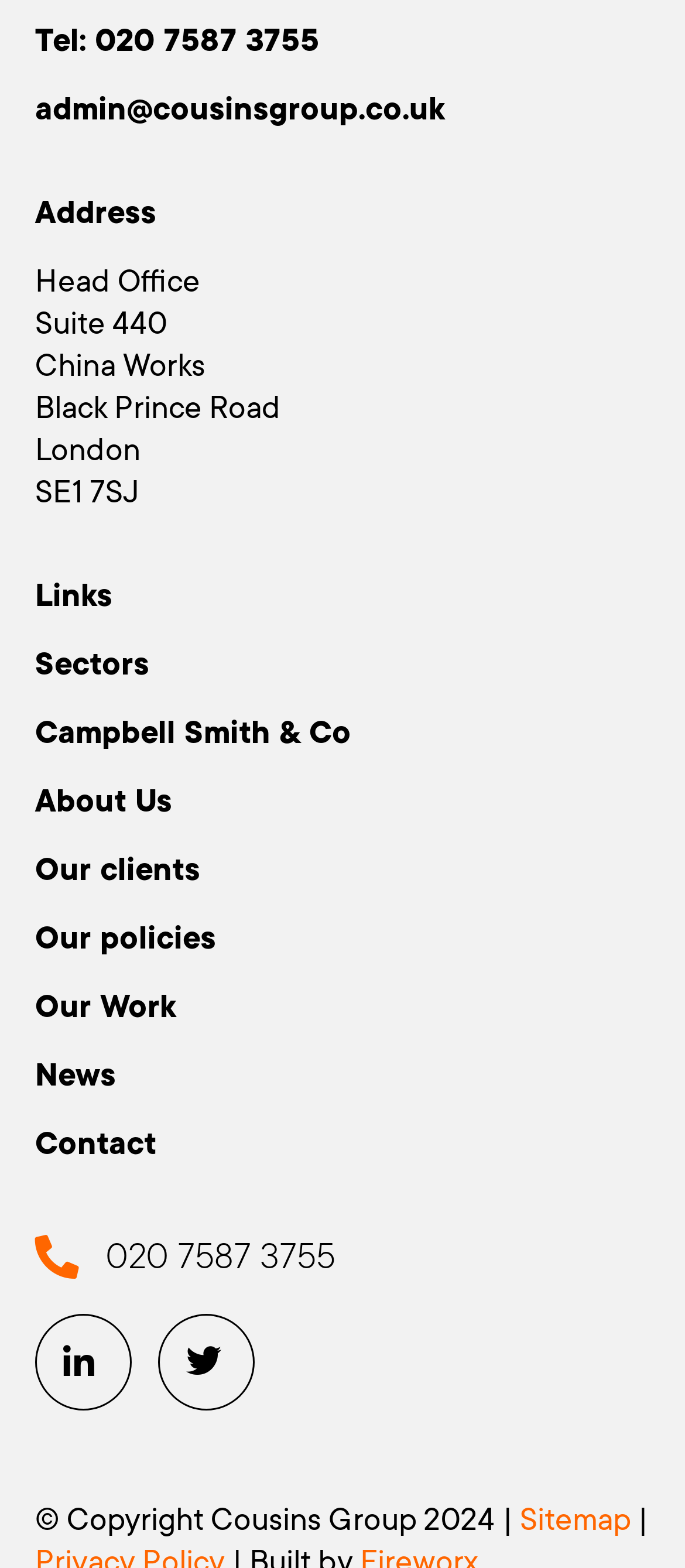Respond to the question below with a single word or phrase:
What are the links available in the webpage?

Sectors, Campbell Smith & Co, About Us, Our clients, Our policies, Our Work, News, Contact